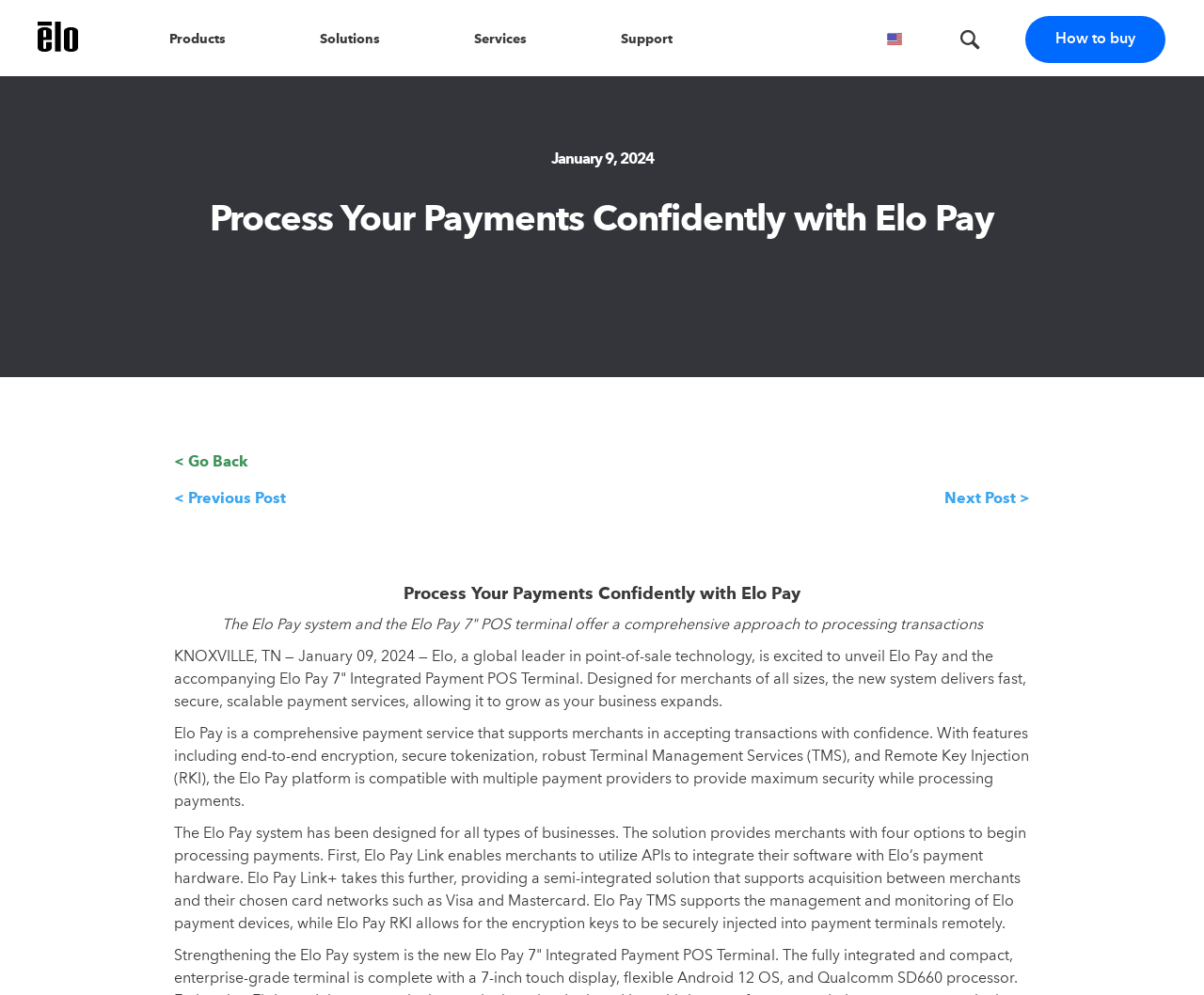For the following element description, predict the bounding box coordinates in the format (top-left x, top-left y, bottom-right x, bottom-right y). All values should be floating point numbers between 0 and 1. Description: Vijayawada To Nizamabad Distance

None